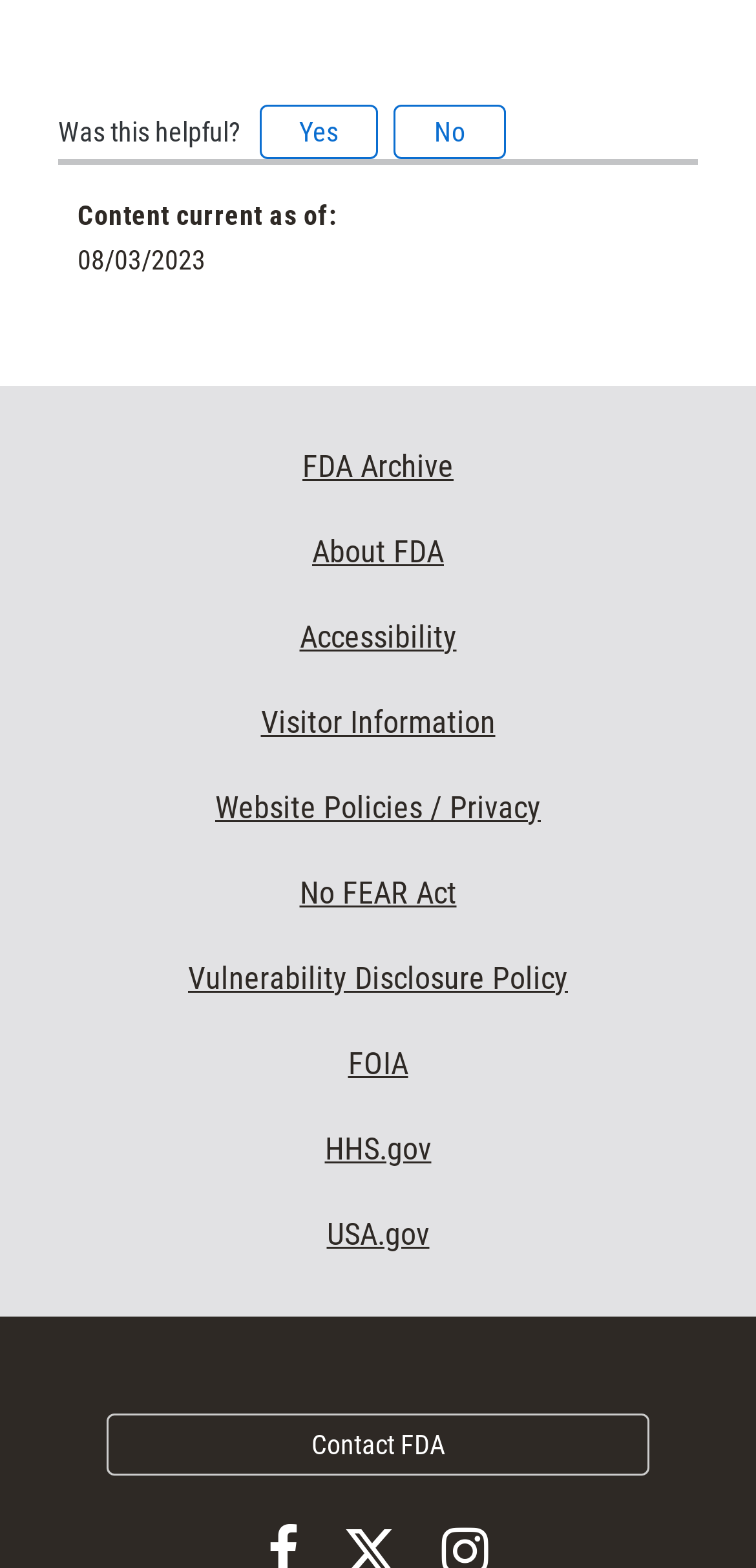What is the date of content update?
Look at the image and answer the question using a single word or phrase.

08/03/2023